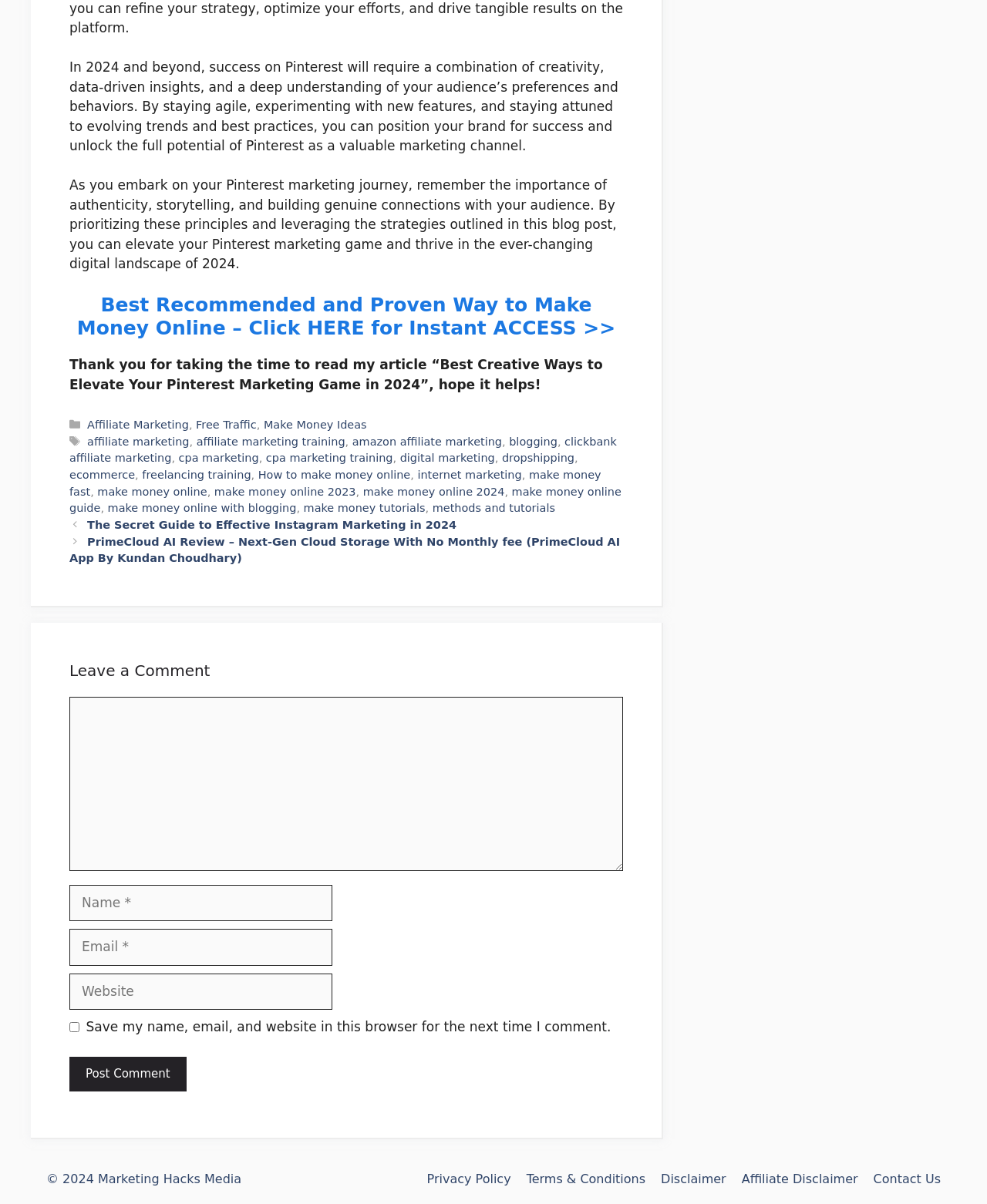What categories are associated with this blog post?
Please provide a single word or phrase answer based on the image.

Affiliate Marketing, Free Traffic, etc.